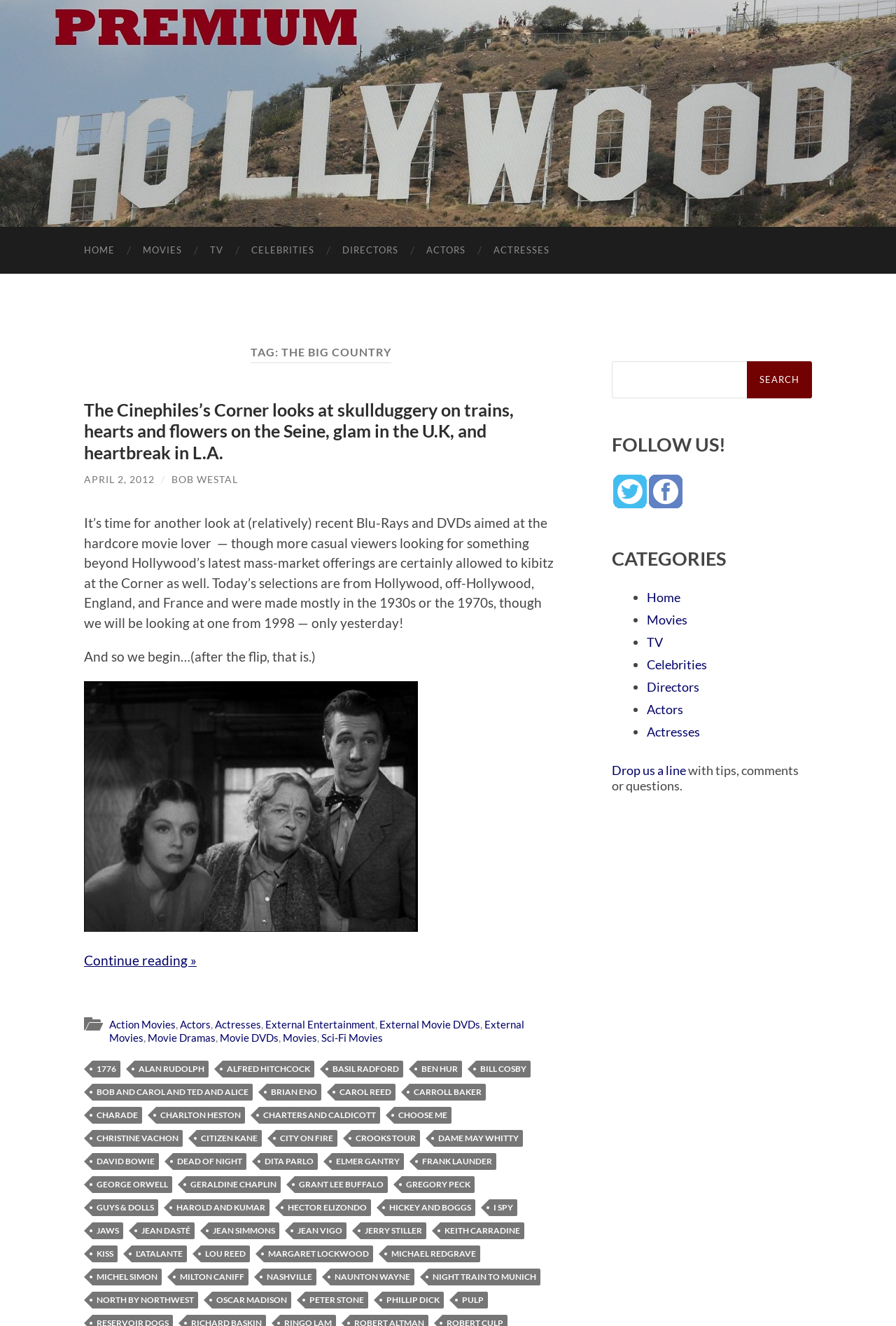Based on the image, please elaborate on the answer to the following question:
What is the author of the article 'The Cinephiles’s Corner looks at skullduggery on trains, hearts and flowers on the Seine, glam in the U.K, and heartbreak in L.A.'?

The author's name 'BOB WESTAL' is mentioned below the article title, indicating that he is the author of the article.